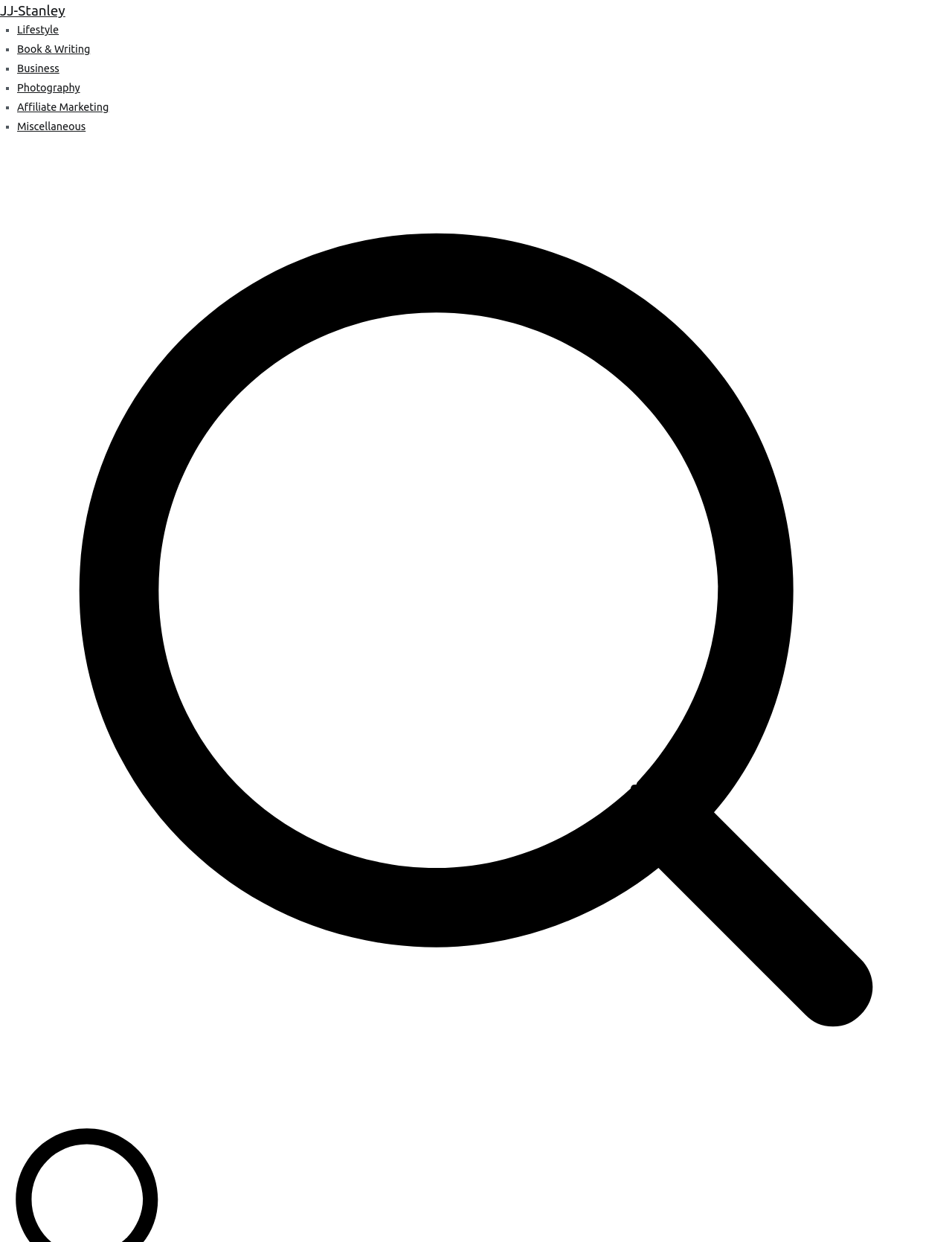Describe all visible elements and their arrangement on the webpage.

The webpage is about 10 inexpensive home-based employment opportunities. At the top, there is a link to "JJ-Stanley" on the left side, and a list of categories on the right side, including "Lifestyle", "Book & Writing", "Business", "Photography", "Affiliate Marketing", and "Miscellaneous", each preceded by a bullet point (■). 

Below the categories, there is a large image that takes up most of the page, spanning from the top left to the bottom right. At the very bottom of the page, there is a link that stretches across the entire width of the page.